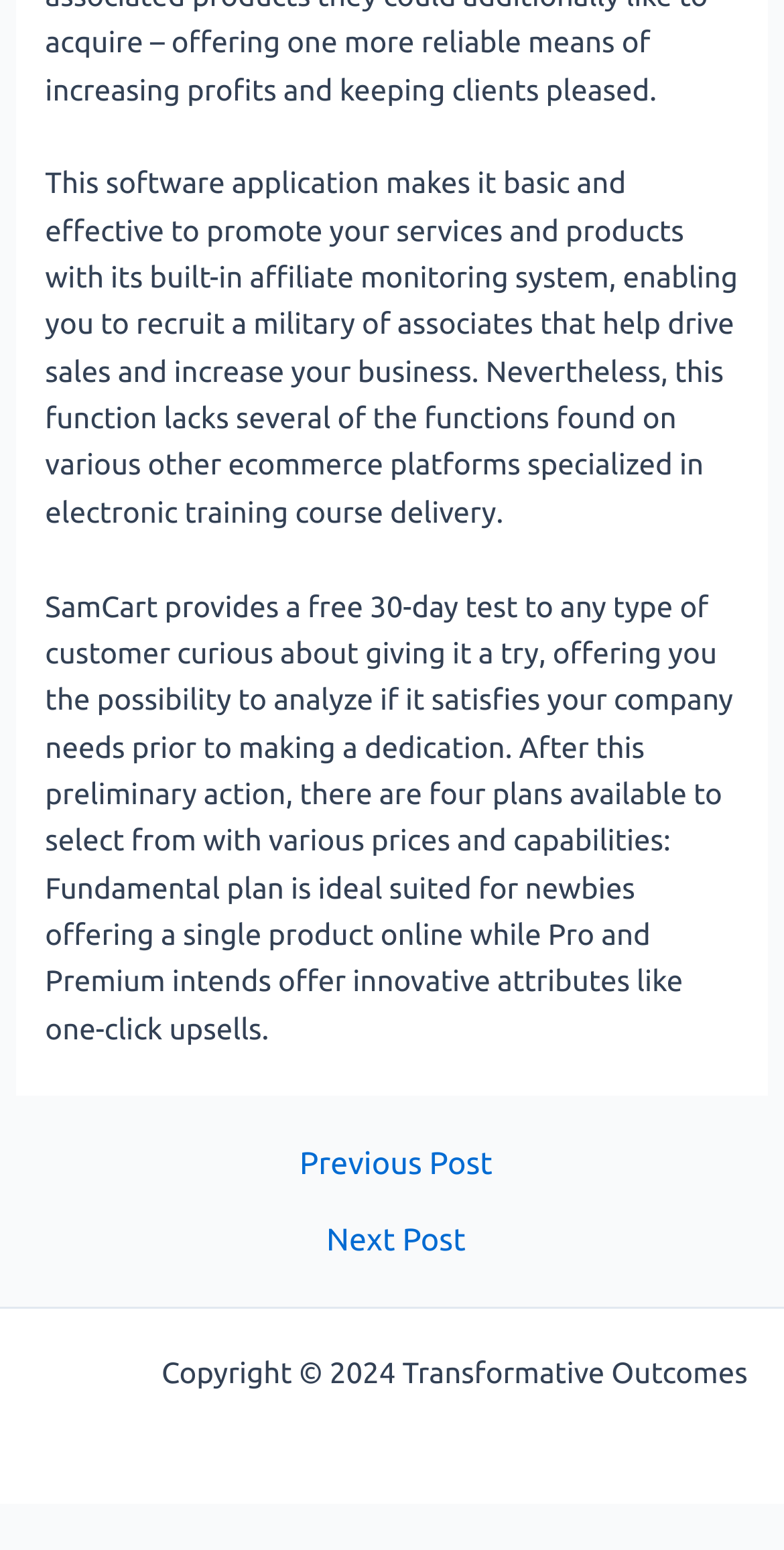What is the last link at the bottom of the webpage?
Using the image as a reference, deliver a detailed and thorough answer to the question.

The last link at the bottom of the webpage is 'Sitemap', which is located next to the copyright information and can be used to access the sitemap of the webpage.